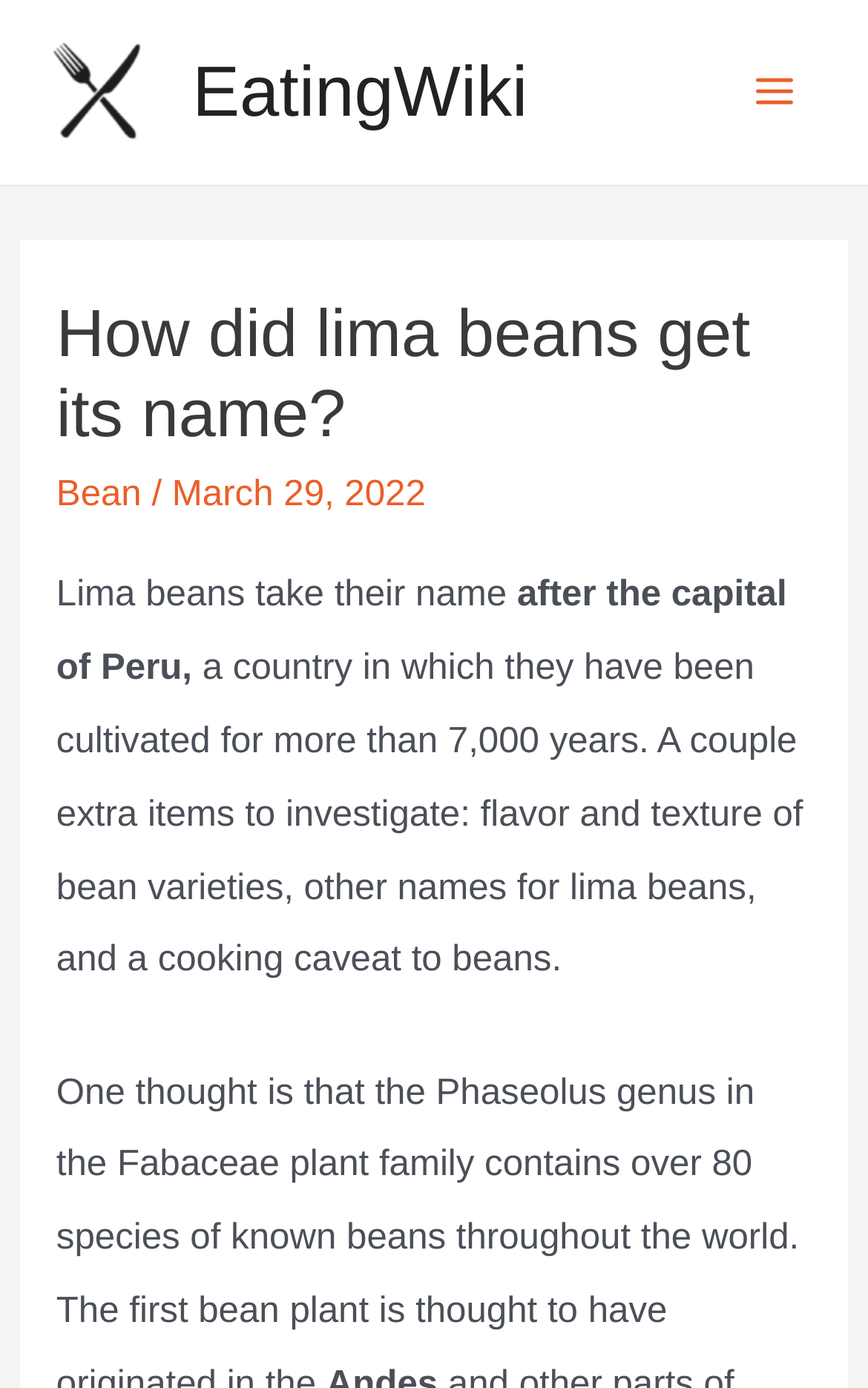Predict the bounding box coordinates for the UI element described as: "alt="EatingWiki"". The coordinates should be four float numbers between 0 and 1, presented as [left, top, right, bottom].

[0.051, 0.051, 0.179, 0.08]